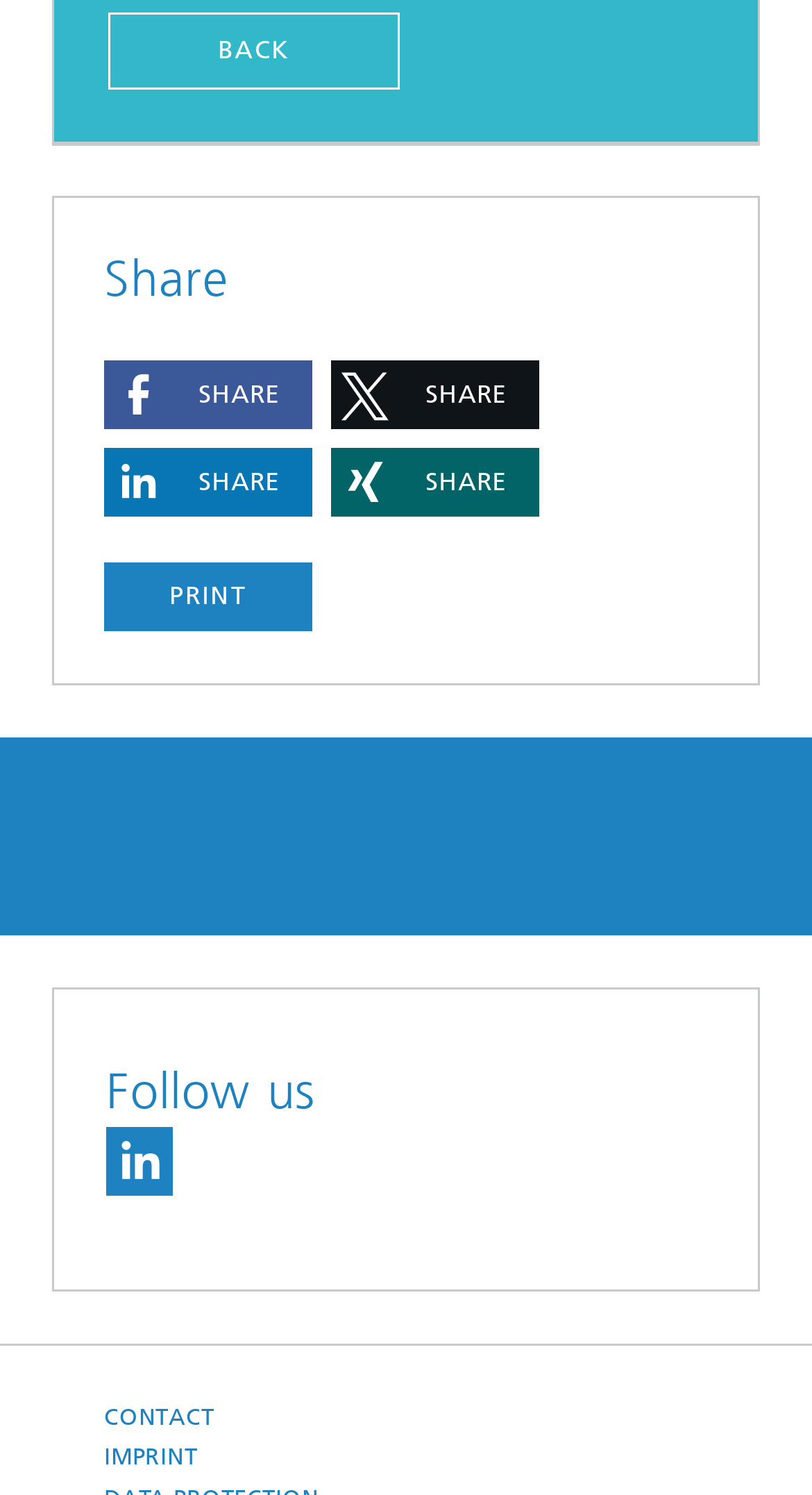Please find the bounding box for the UI element described by: "Data Protection".

[0.128, 0.872, 0.393, 0.898]